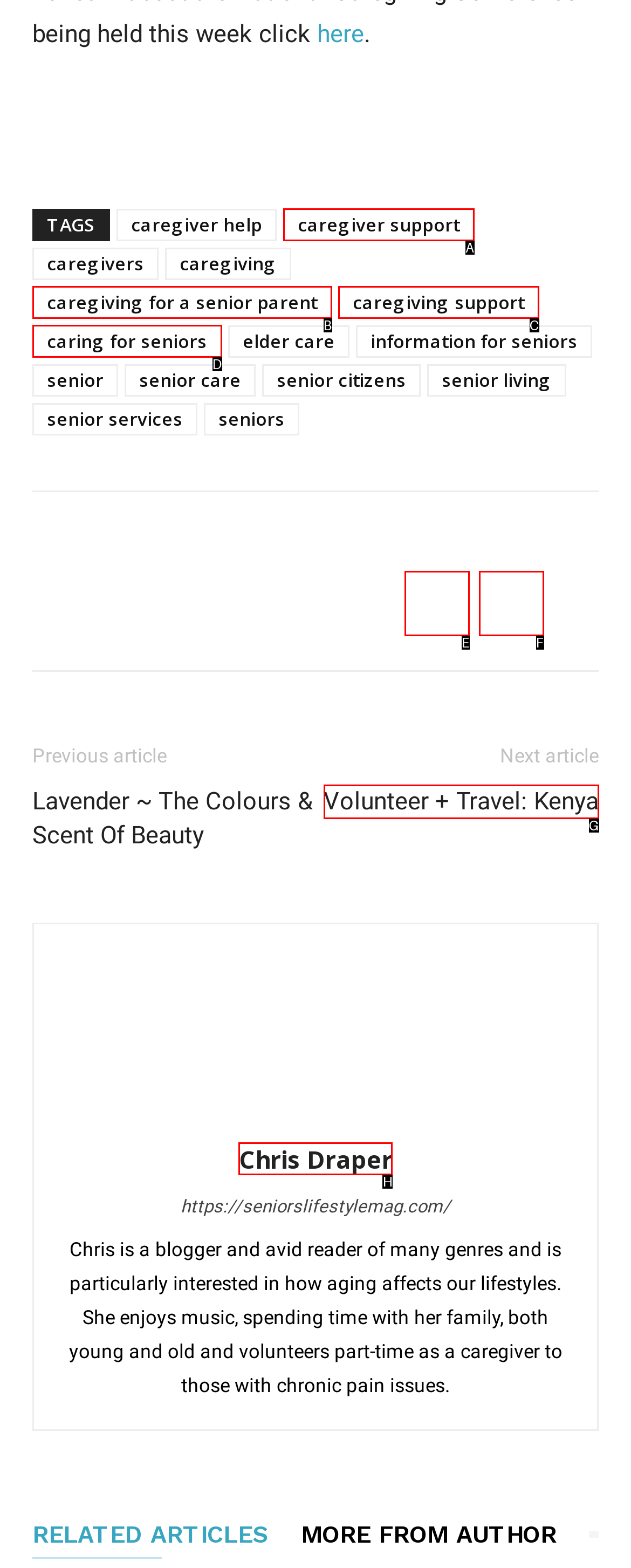Tell me which one HTML element best matches the description: Volunteer + Travel: Kenya Answer with the option's letter from the given choices directly.

G